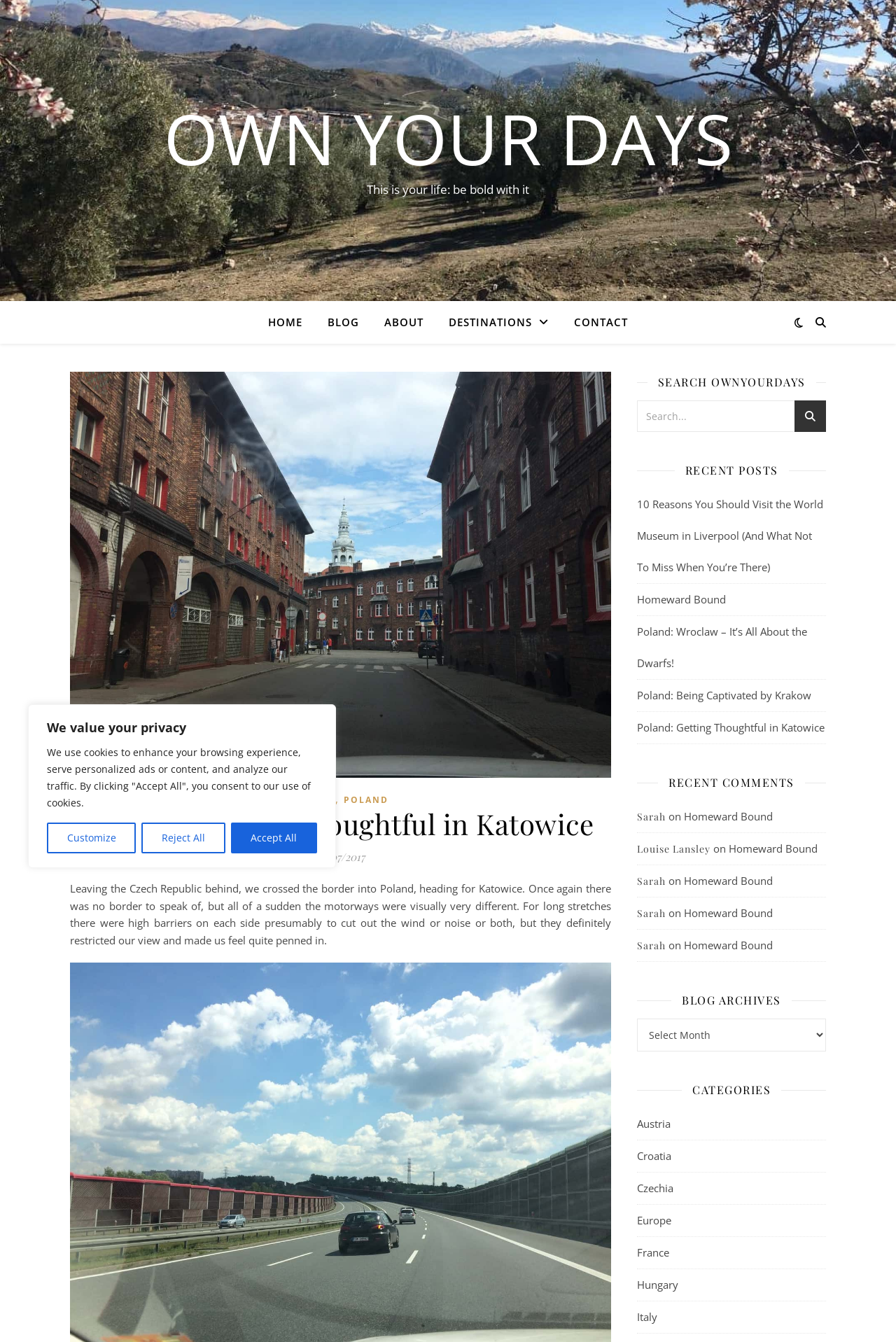Find the bounding box coordinates for the HTML element specified by: "Homeward Bound".

[0.763, 0.675, 0.862, 0.685]